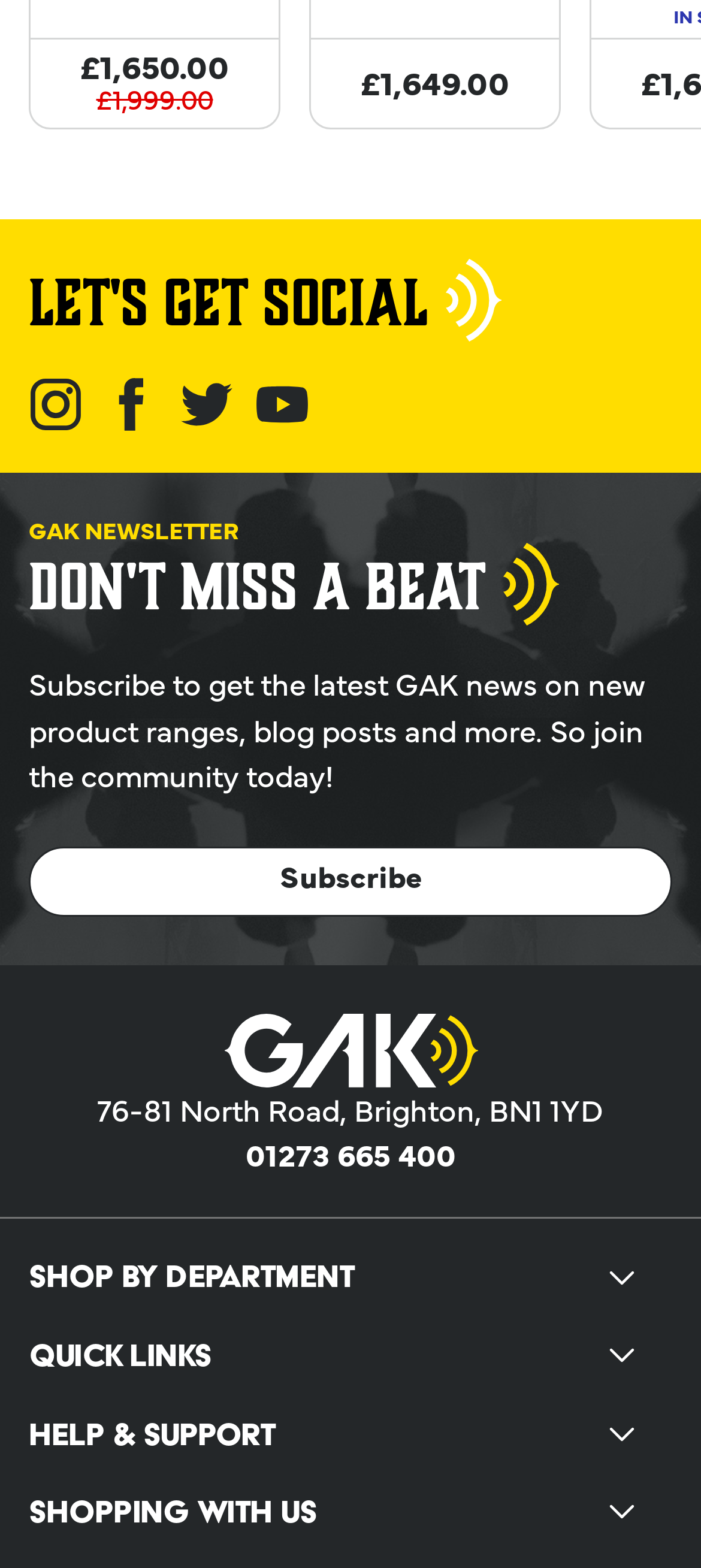Locate the bounding box coordinates of the UI element described by: "aria-label="GAK.co.uk home"". The bounding box coordinates should consist of four float numbers between 0 and 1, i.e., [left, top, right, bottom].

[0.319, 0.647, 0.681, 0.693]